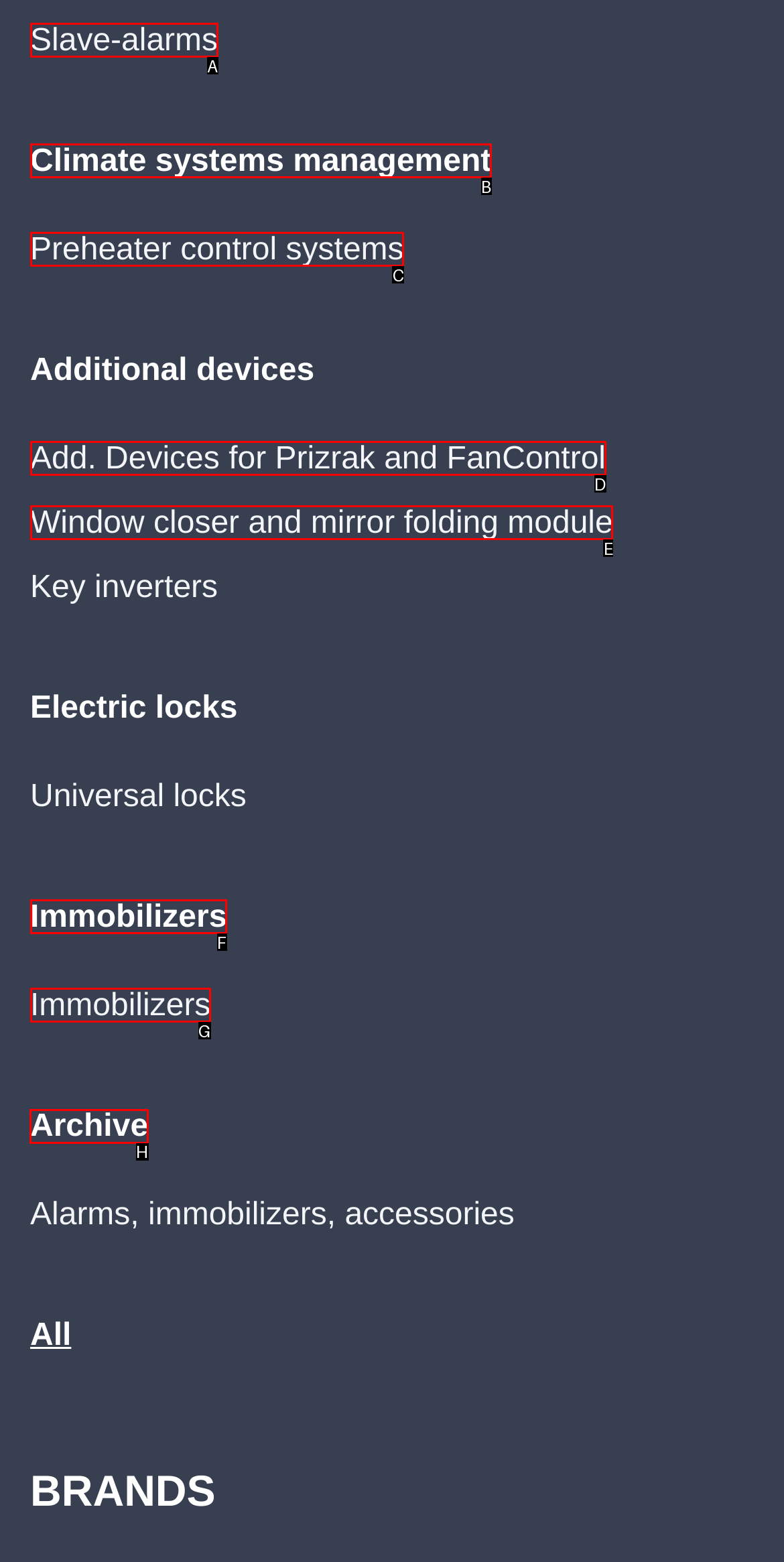Specify which element within the red bounding boxes should be clicked for this task: Browse Archive Respond with the letter of the correct option.

H